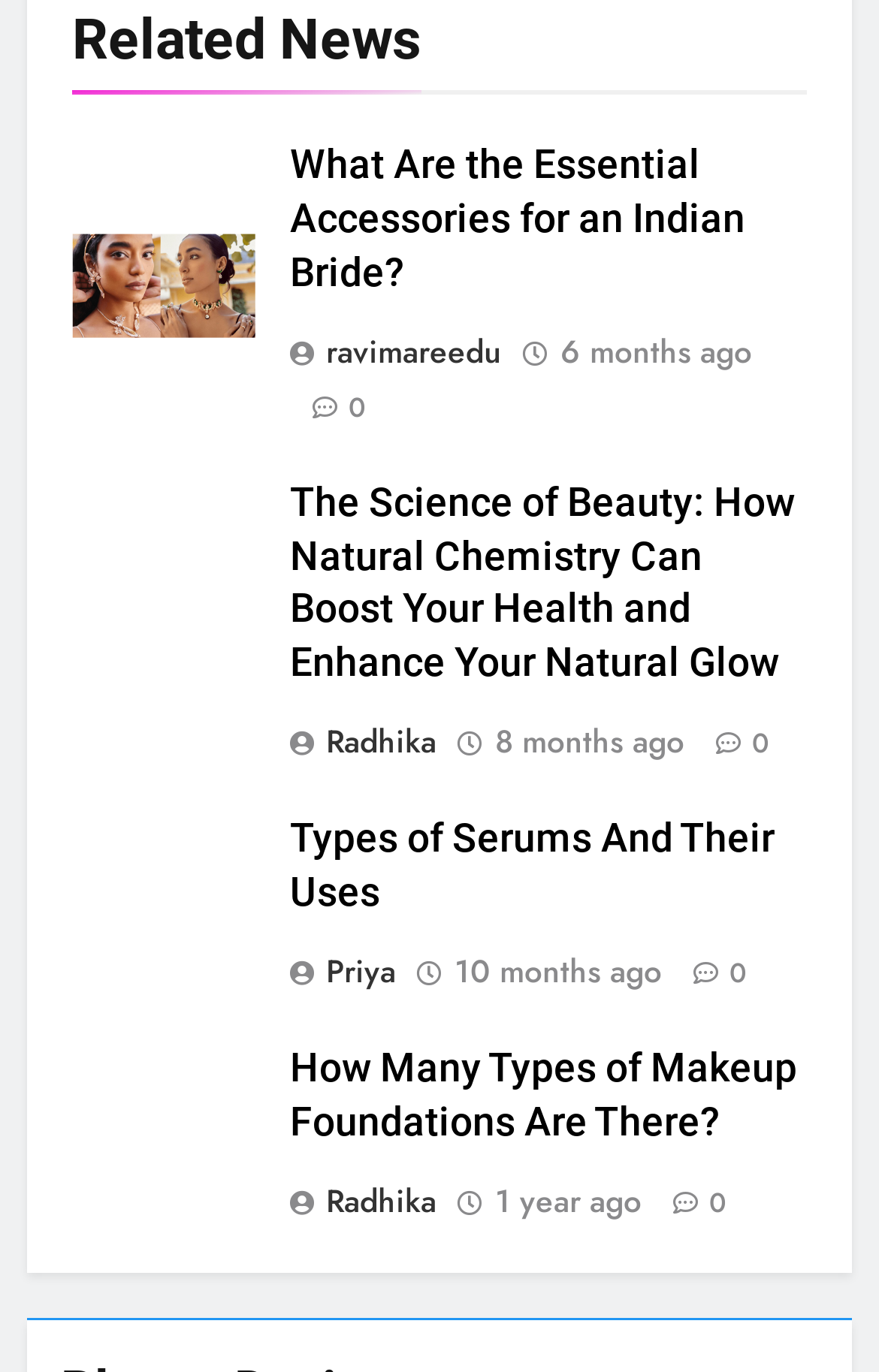Determine the bounding box coordinates (top-left x, top-left y, bottom-right x, bottom-right y) of the UI element described in the following text: 0

[0.763, 0.692, 0.85, 0.723]